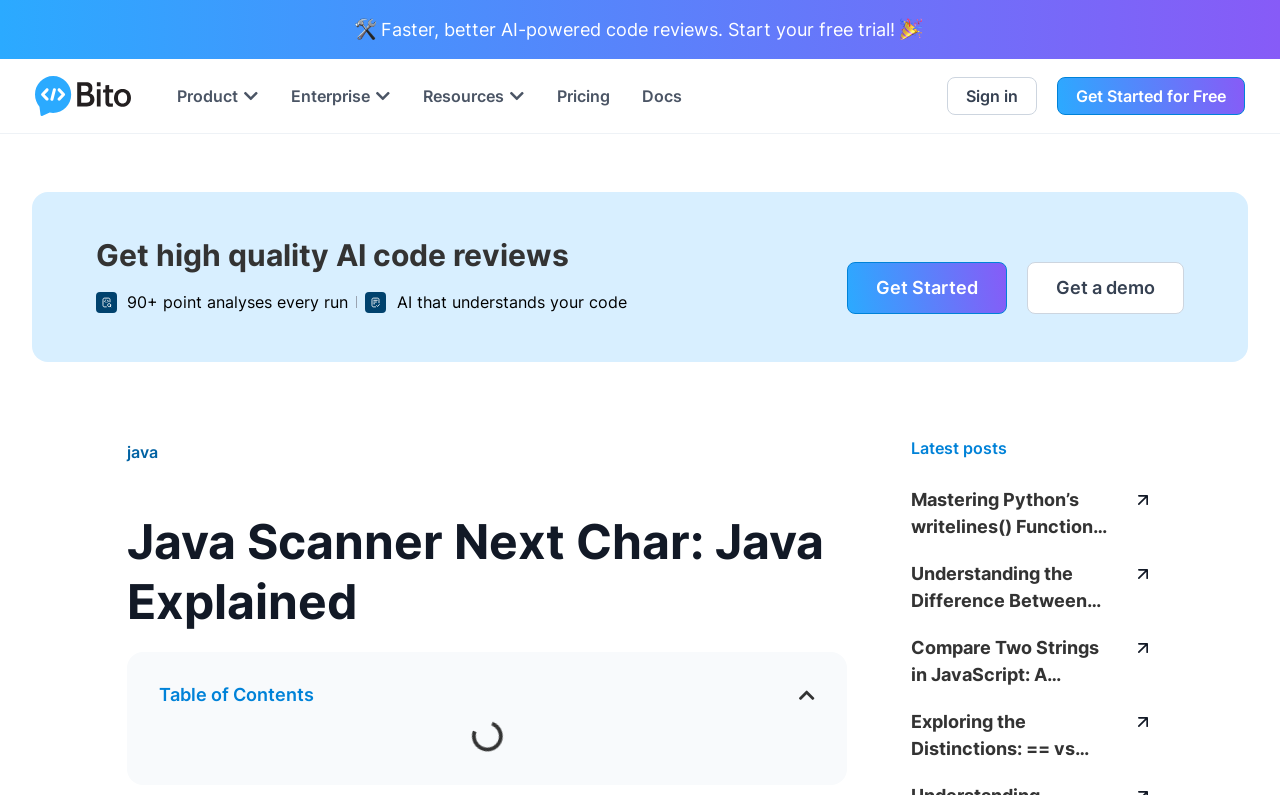Identify the bounding box coordinates of the section to be clicked to complete the task described by the following instruction: "Click on the 'Pricing' link". The coordinates should be four float numbers between 0 and 1, formatted as [left, top, right, bottom].

[0.435, 0.106, 0.477, 0.136]